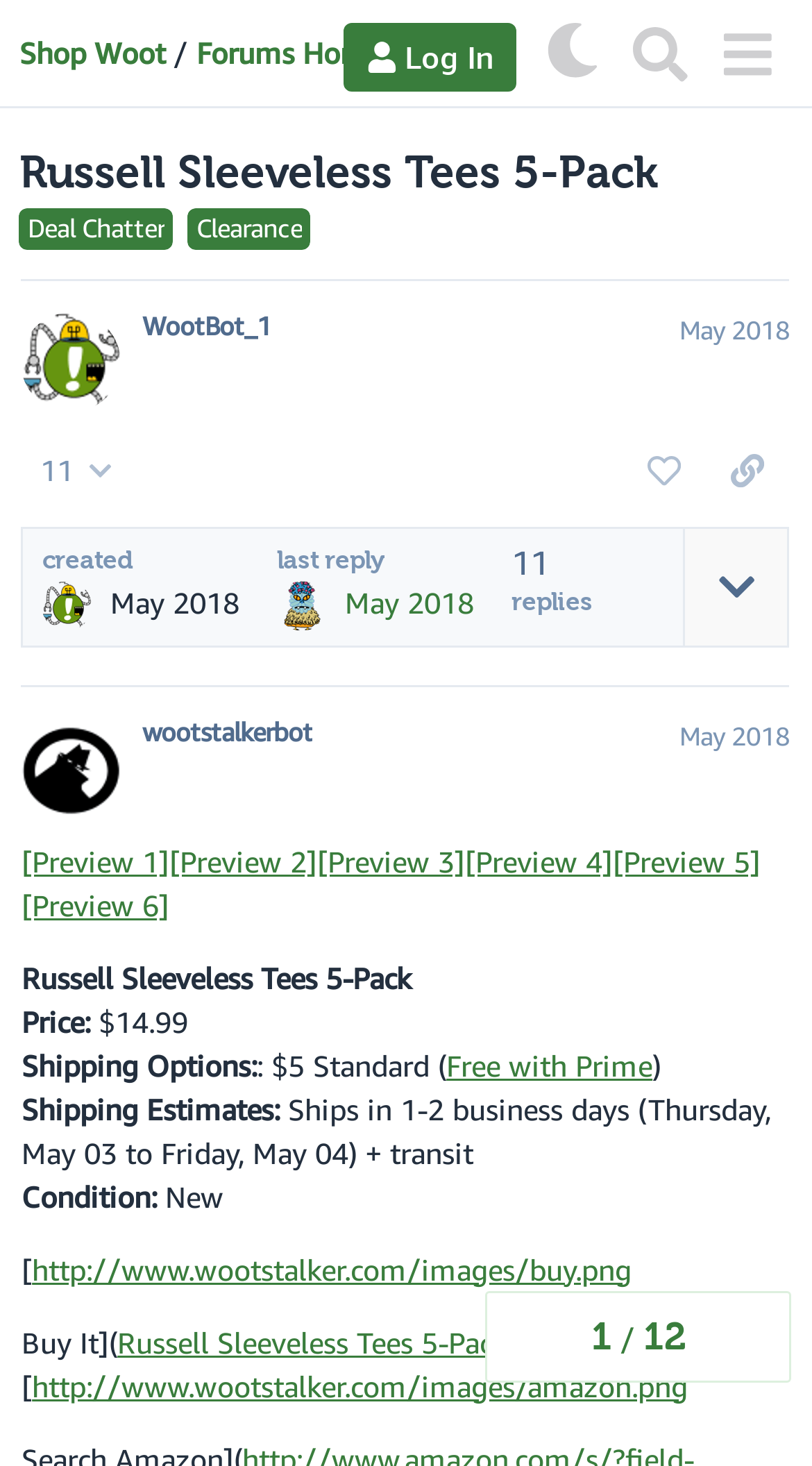Given the element description, predict the bounding box coordinates in the format (top-left x, top-left y, bottom-right x, bottom-right y). Make sure all values are between 0 and 1. Here is the element description: [Preview 5]

[0.755, 0.575, 0.937, 0.599]